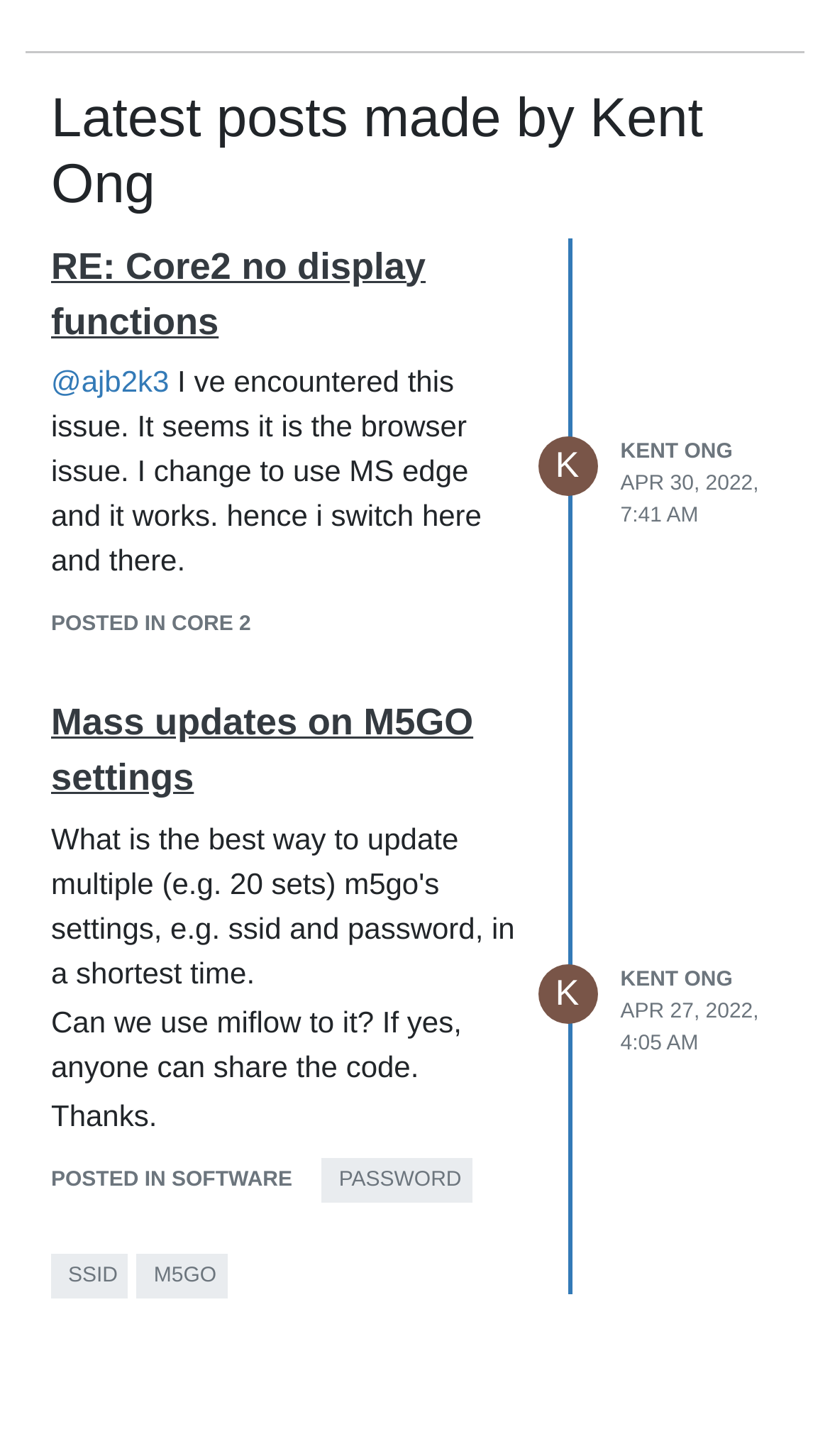What is the category of the post 'RE: Core2 no display functions'?
Based on the image, please offer an in-depth response to the question.

I found the link 'RE: Core2 no display functions' and then looked for the corresponding category, which is 'CORE 2'.